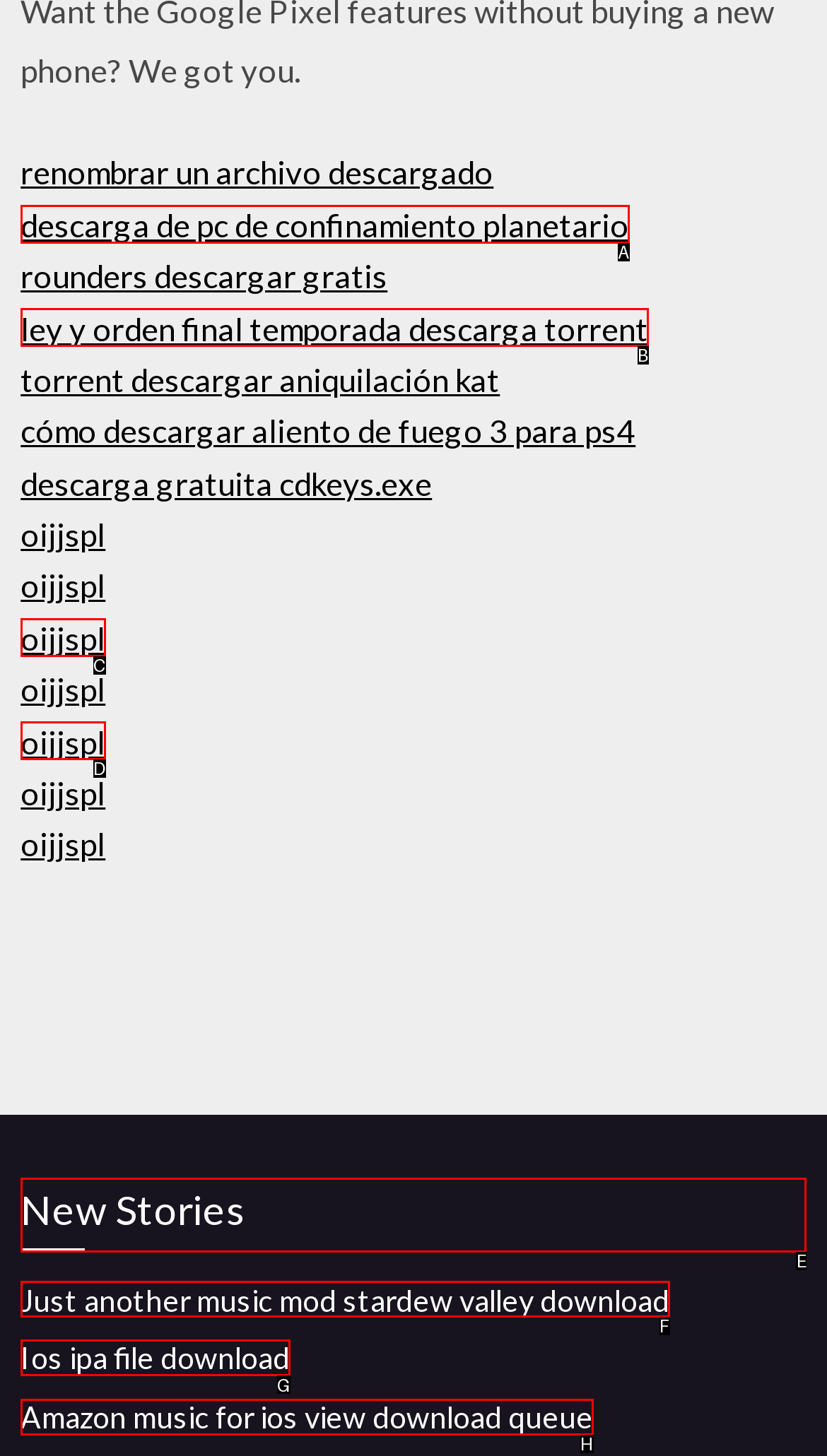Identify the letter of the UI element you need to select to accomplish the task: read new stories.
Respond with the option's letter from the given choices directly.

E